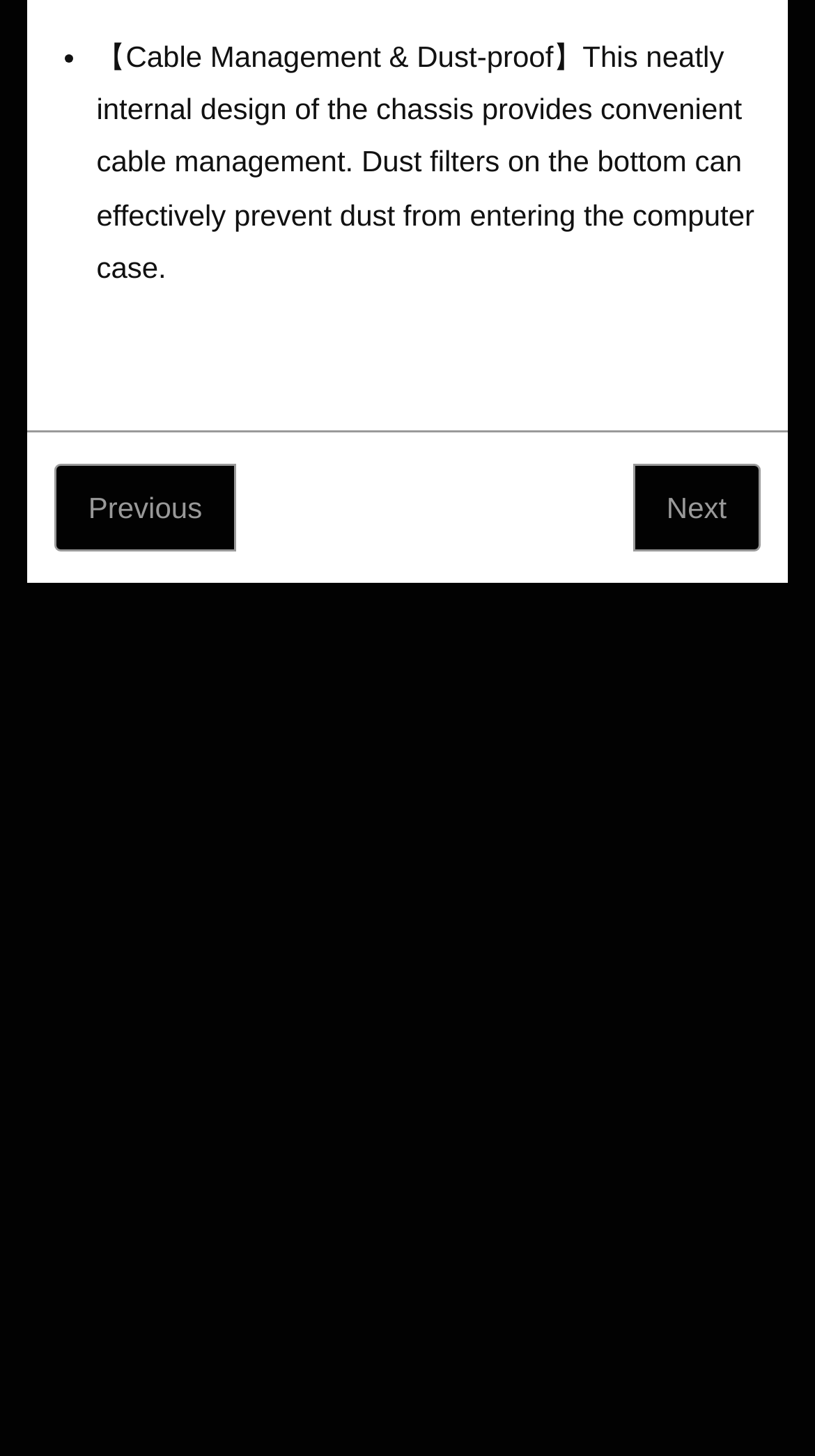Provide the bounding box coordinates of the HTML element this sentence describes: "GameMax 7.8". The bounding box coordinates consist of four float numbers between 0 and 1, i.e., [left, top, right, bottom].

[0.288, 0.97, 0.518, 0.993]